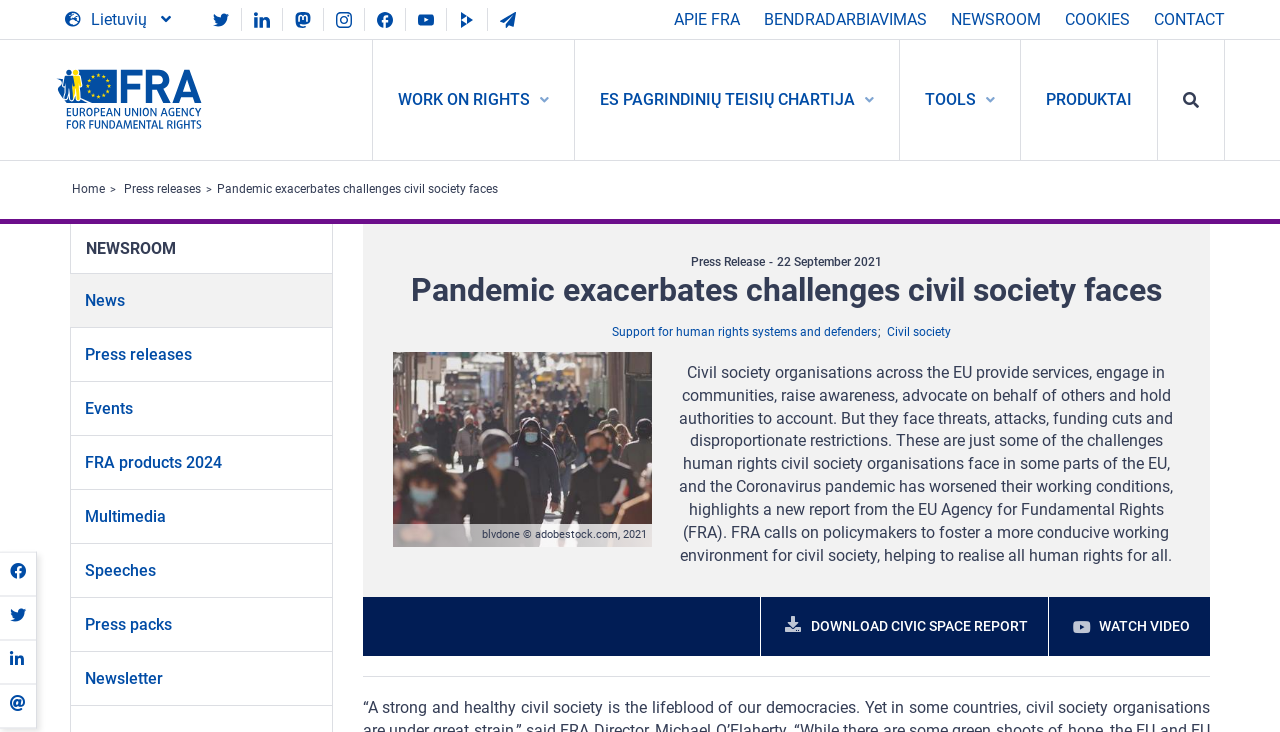Please determine the heading text of this webpage.

Pandemic exacerbates challenges civil society faces